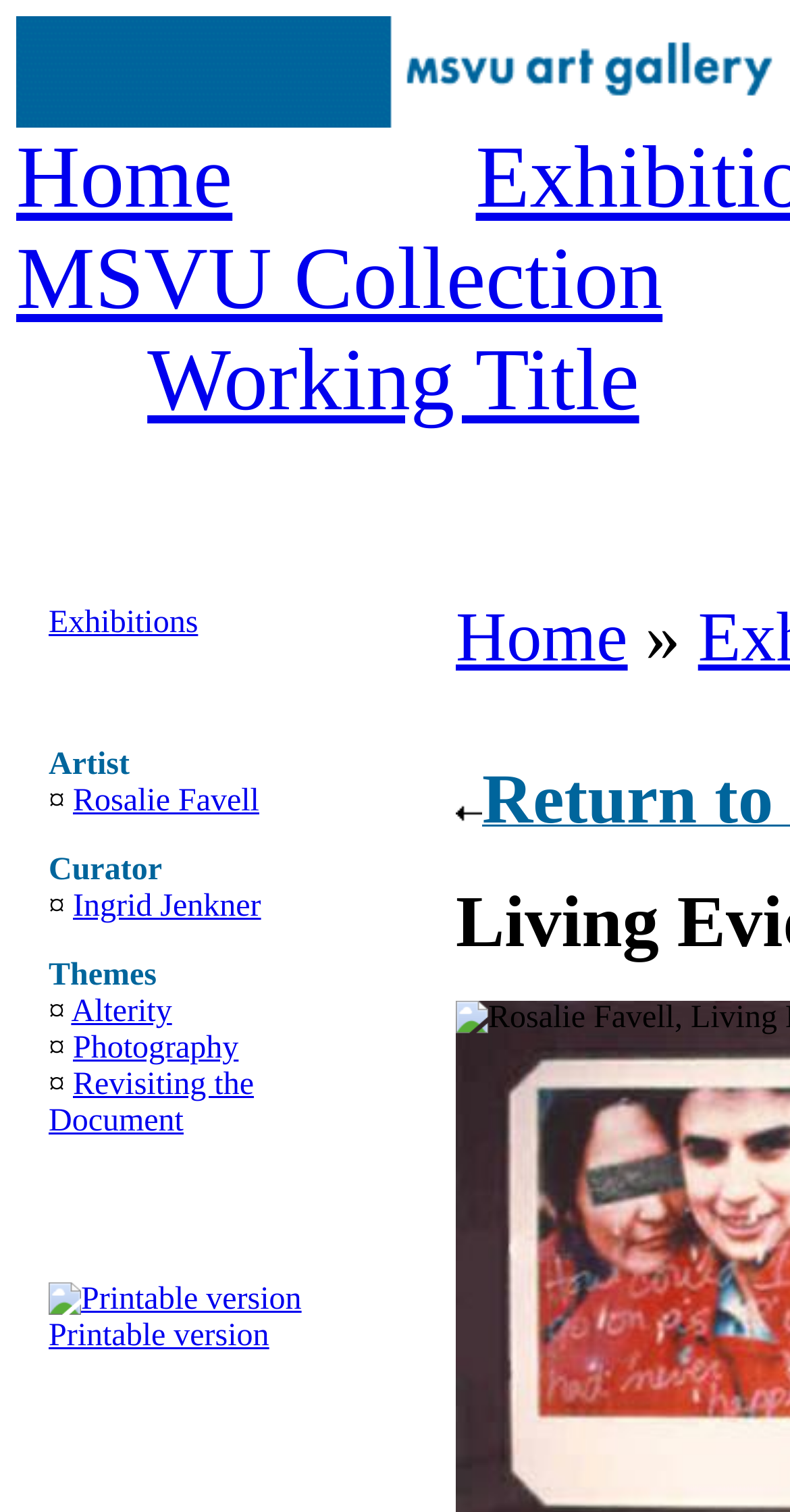How many links are there in the top navigation bar?
Using the information from the image, answer the question thoroughly.

I counted the number of links in the top navigation bar by looking at the links 'Home', 'MSVU Collection', 'Working Title', and 'Exhibitions'. There are 4 links in total.